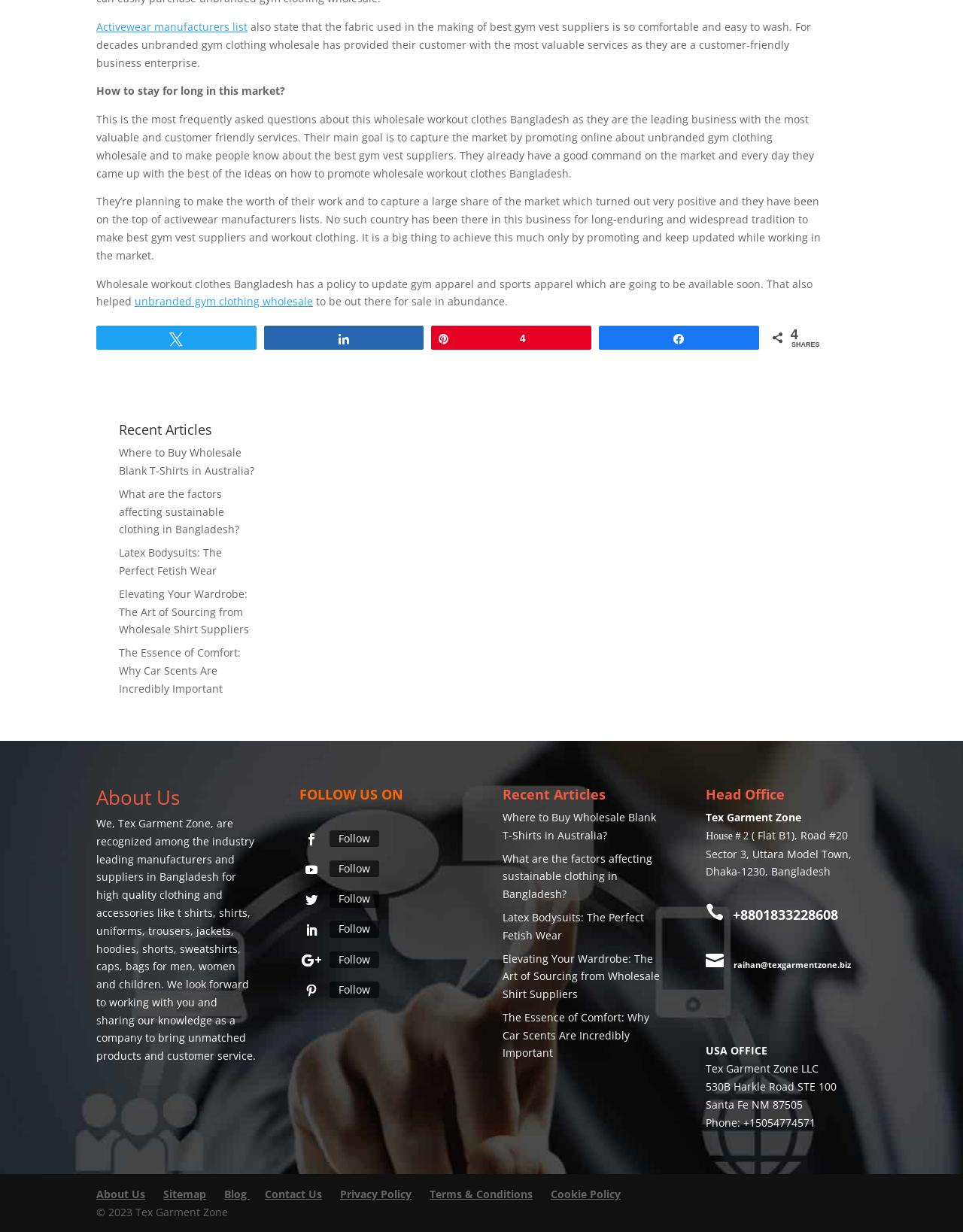Bounding box coordinates are to be given in the format (top-left x, top-left y, bottom-right x, bottom-right y). All values must be floating point numbers between 0 and 1. Provide the bounding box coordinate for the UI element described as: Privacy Policy

[0.353, 0.963, 0.443, 0.975]